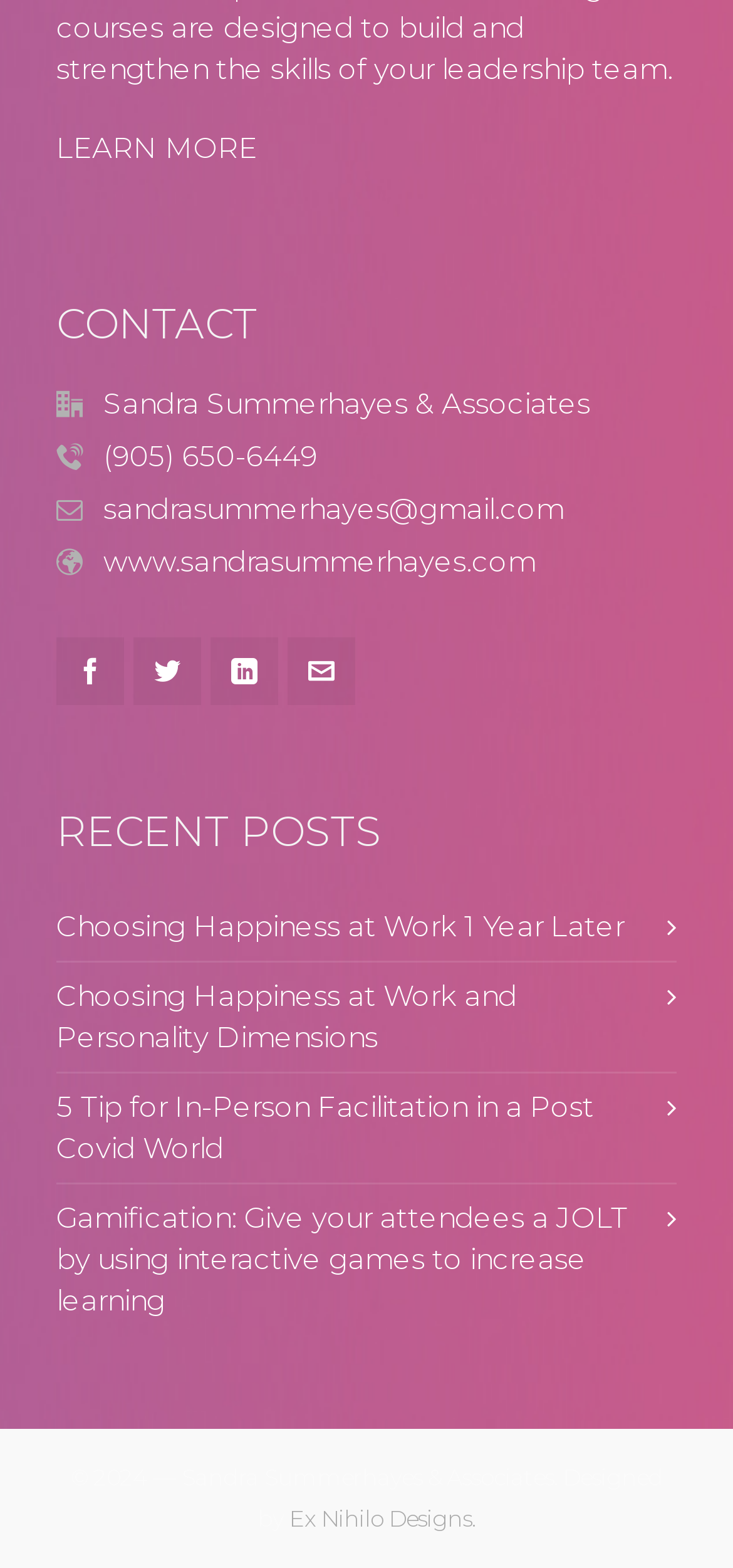Who designed the website?
Using the image, respond with a single word or phrase.

Ex Nihilo Designs